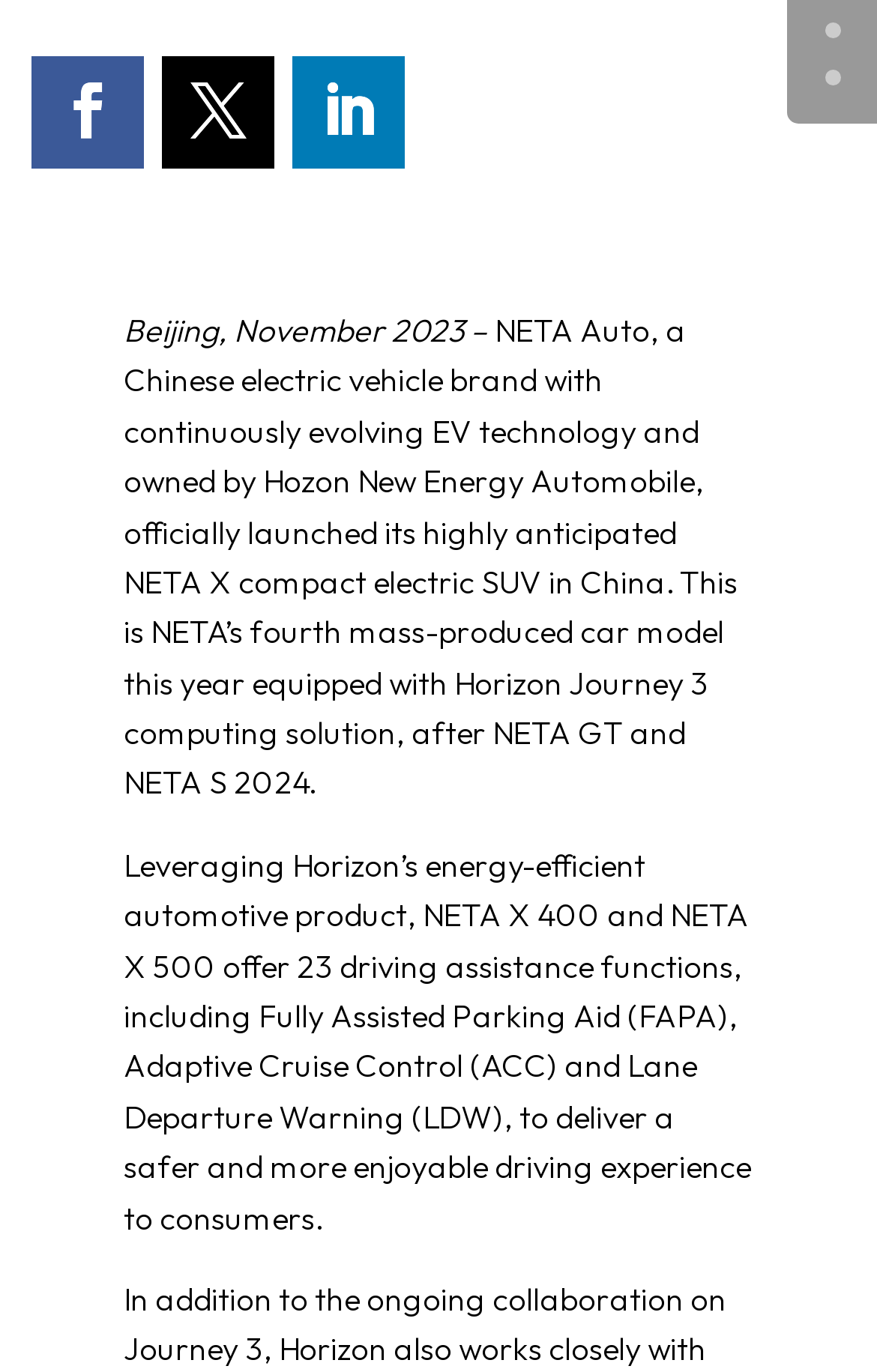Please predict the bounding box coordinates (top-left x, top-left y, bottom-right x, bottom-right y) for the UI element in the screenshot that fits the description: Follow

[0.333, 0.041, 0.462, 0.123]